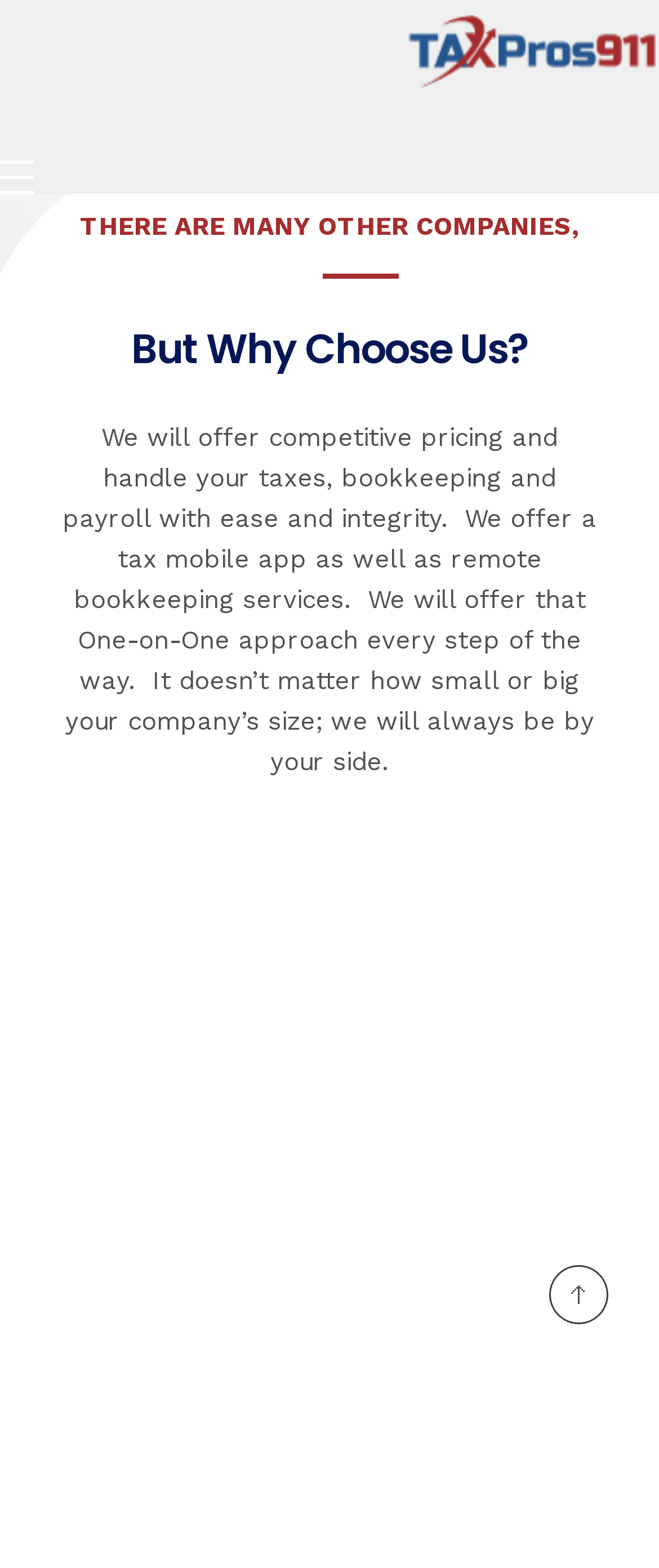Provide a comprehensive caption for the webpage.

The webpage is about TaxPros911.com, a company that offers tax, bookkeeping, and payroll services. At the top of the page, there is a link and an image with the company's name, "Tax-Pros911", which takes up most of the top section. Below this, there is a heading with the company's name, "TaxPros911.com", accompanied by an image on the left side.

The main content of the page is divided into two sections. The first section has a heading that reads "THERE ARE MANY OTHER COMPANIES," followed by another heading that asks "But Why Choose Us?". Below these headings, there is a paragraph of text that explains the company's services, including competitive pricing, tax mobile app, remote bookkeeping services, and a one-on-one approach. This text is positioned in the middle of the page.

To the right of the text, there are two images, one above the other. The top image is a rectangle, and the bottom image appears to be a photo. Below the text and images, there is another heading that reads "OUR CASES", positioned near the bottom of the page.

Overall, the webpage has a simple layout with a clear structure, making it easy to navigate and understand the company's services.